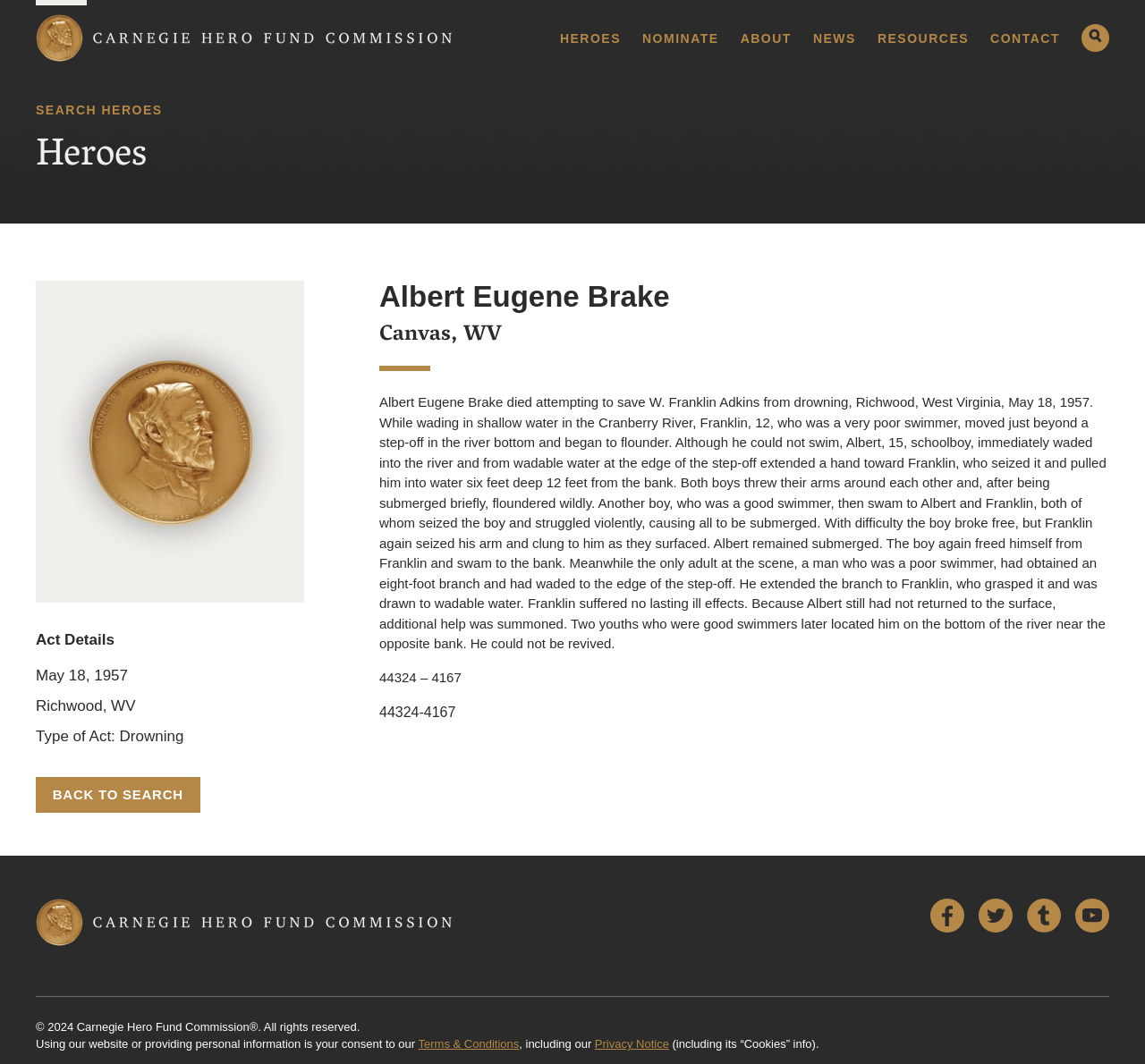Provide an in-depth description of the elements and layout of the webpage.

This webpage is dedicated to Albert Eugene Brake, a hero who died attempting to save W. Franklin Adkins from drowning in Richwood, West Virginia, on May 18, 1957. 

At the top of the page, there is a navigation menu with links to "HEROES", "NOMINATE", "ABOUT", "NEWS", "RESOURCES", and "CONTACT". On the top right, there is a search button with a magnifying glass icon.

Below the navigation menu, there is a header section with a "SEARCH HEROES" button and a "Heroes" title. 

The main content of the page is an article about Albert Eugene Brake, which includes a heading with his name, a subheading with his location "Canvas, WV", and a detailed description of the heroic act. The text describes how Albert died while trying to save Franklin from drowning in the Cranberry River.

On the right side of the article, there is a section with "Act Details", which includes the date, location, and type of act. Below this section, there is a "BACK TO SEARCH" link.

At the bottom of the page, there are social media links to Facebook, Twitter, Tumblr, and YouTube, each with its respective icon. 

Finally, there is a footer section with copyright information, a statement about using the website, and links to "Terms & Conditions" and "Privacy Notice".